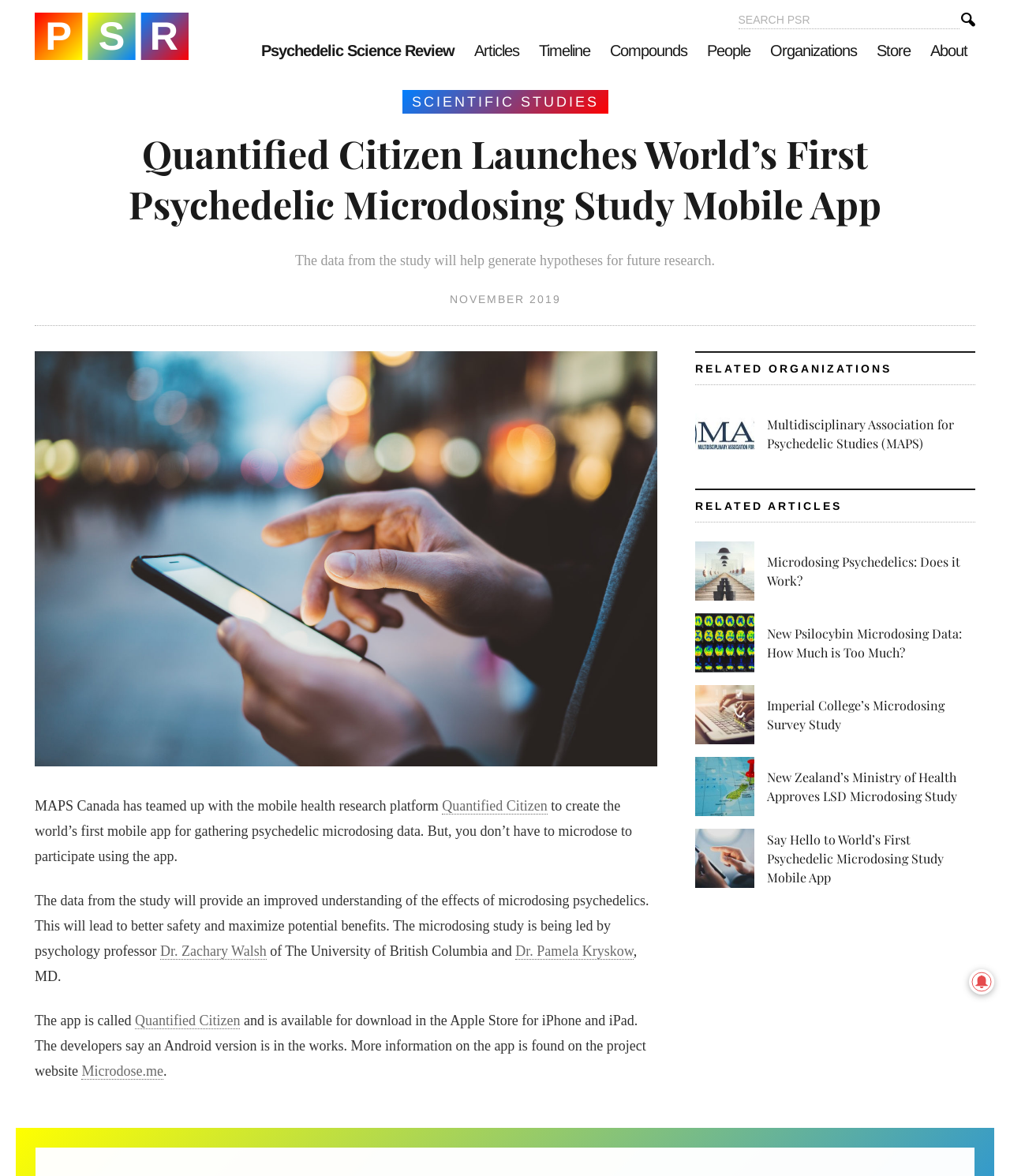Using a single word or phrase, answer the following question: 
What is the name of the organization partnering with Quantified Citizen?

Multidisciplinary Association for Psychedelic Studies (MAPS)